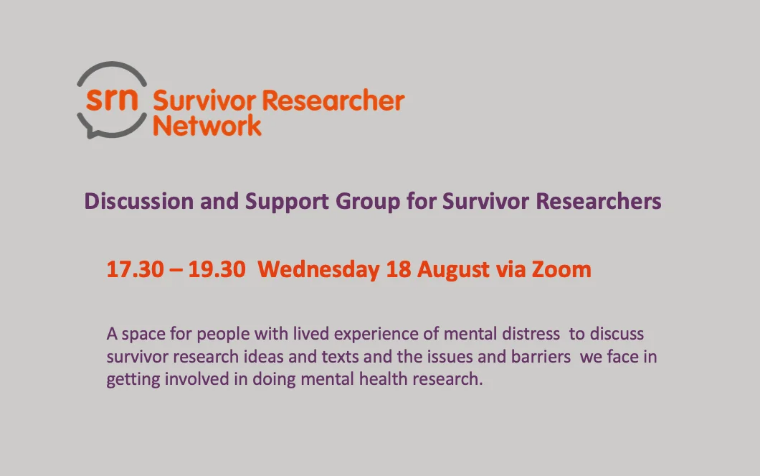Explain the image with as much detail as possible.

The image features a promotional poster for the Survivor Researcher Network (SRN), highlighting an upcoming Discussion and Support Group for Survivor Researchers. The poster displays the title "Discussion and Support Group for Survivor Researchers" at the top, alongside the SRN logo, which emphasizes the organization's focus on supporting individuals with lived experiences of mental distress. 

The event is scheduled for "17.30 – 19.30 Wednesday 18 August" and will take place via Zoom, making it accessible to participants from various locations. Below the time and date, the poster provides a brief description, stating, "A space for people with lived experience of mental distress to discuss survivor research ideas and texts and the issues and barriers we face in getting involved in doing mental health research." This message reinforces the SRN's commitment to fostering dialogue and collaboration among those engaged in survivor research, ensuring their voices are heard and valued. The design employs a clean layout with a muted background, allowing the text to stand out clearly, creating an inviting environment for potential attendees.